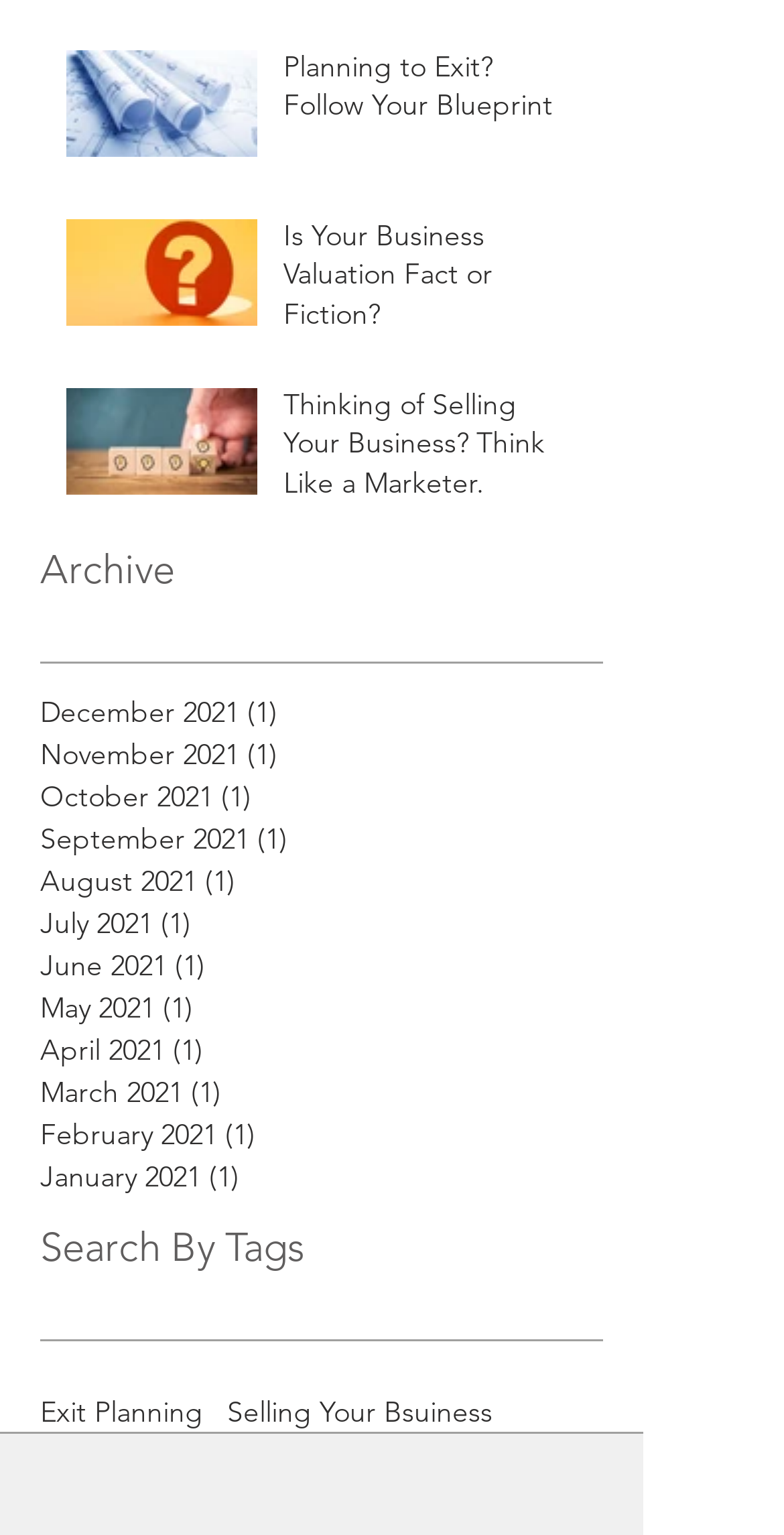Please specify the coordinates of the bounding box for the element that should be clicked to carry out this instruction: "Read 'Is Your Business Valuation Fact or Fiction?' article". The coordinates must be four float numbers between 0 and 1, formatted as [left, top, right, bottom].

[0.331, 0.126, 0.769, 0.229]